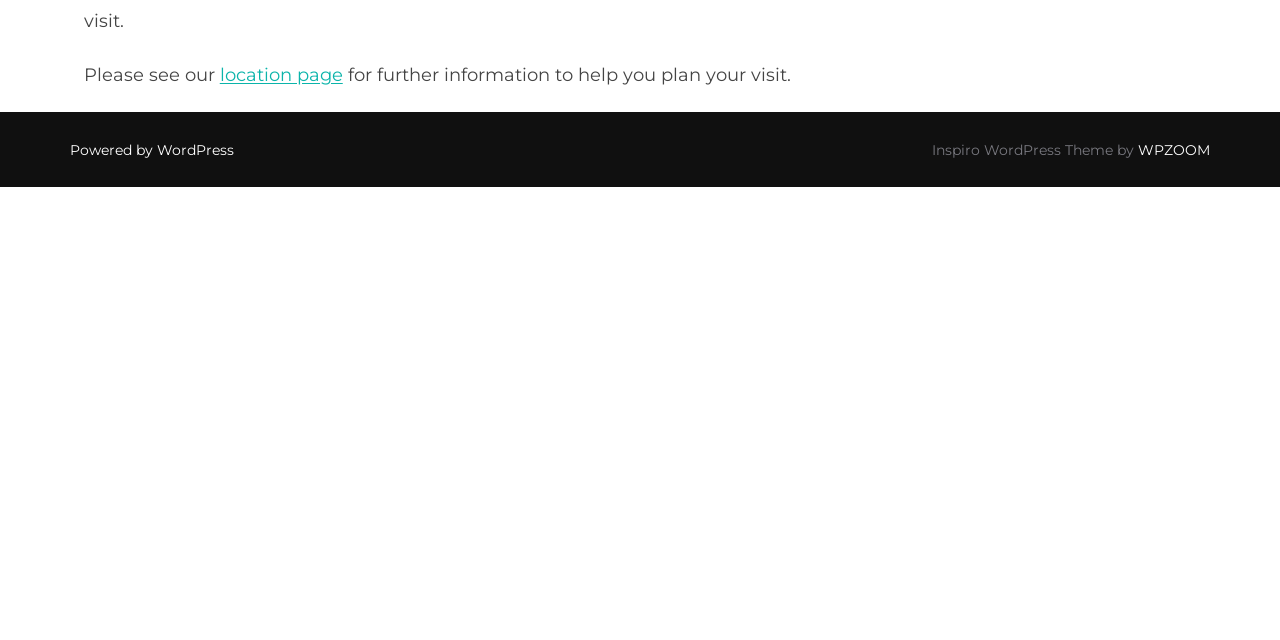Locate the bounding box for the described UI element: "Powered by WordPress". Ensure the coordinates are four float numbers between 0 and 1, formatted as [left, top, right, bottom].

[0.055, 0.22, 0.183, 0.248]